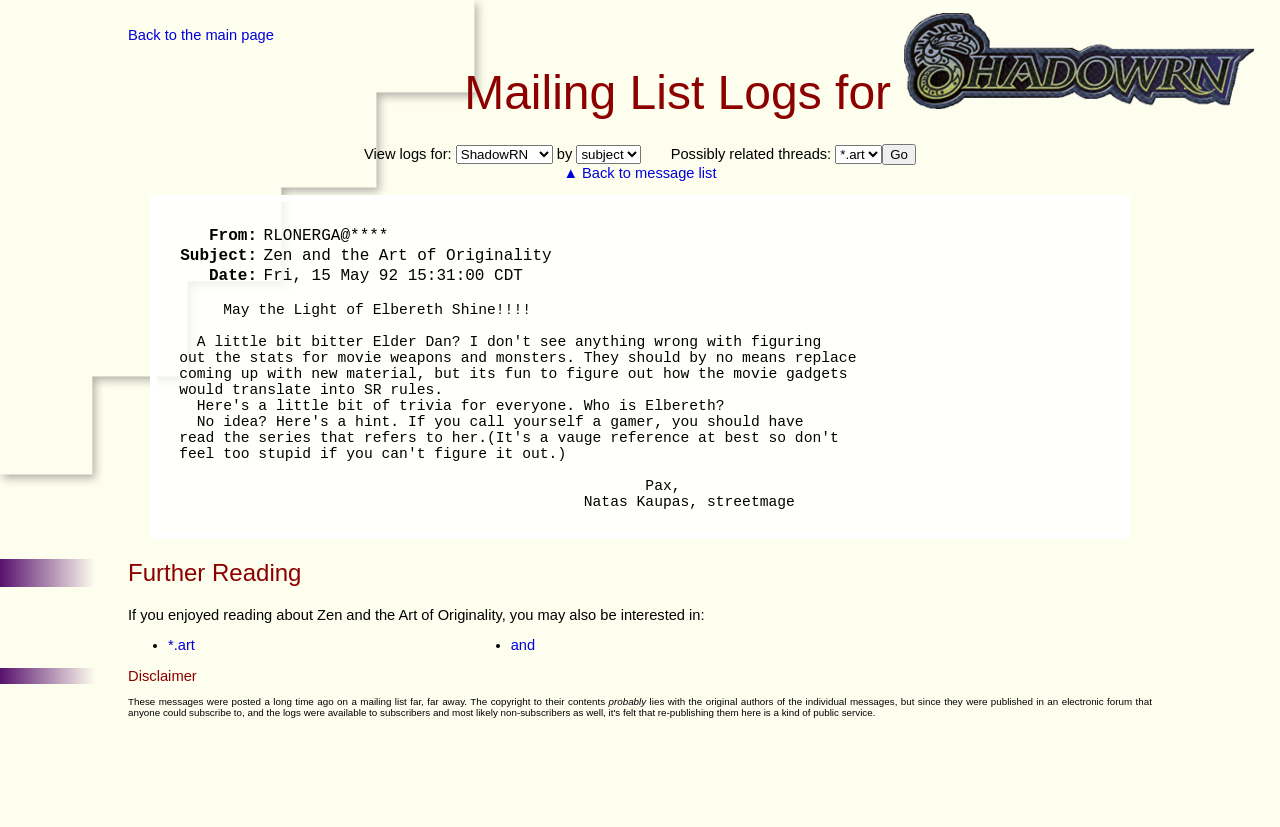Extract the bounding box coordinates for the UI element described as: "▲ Back to message list".

[0.44, 0.199, 0.56, 0.219]